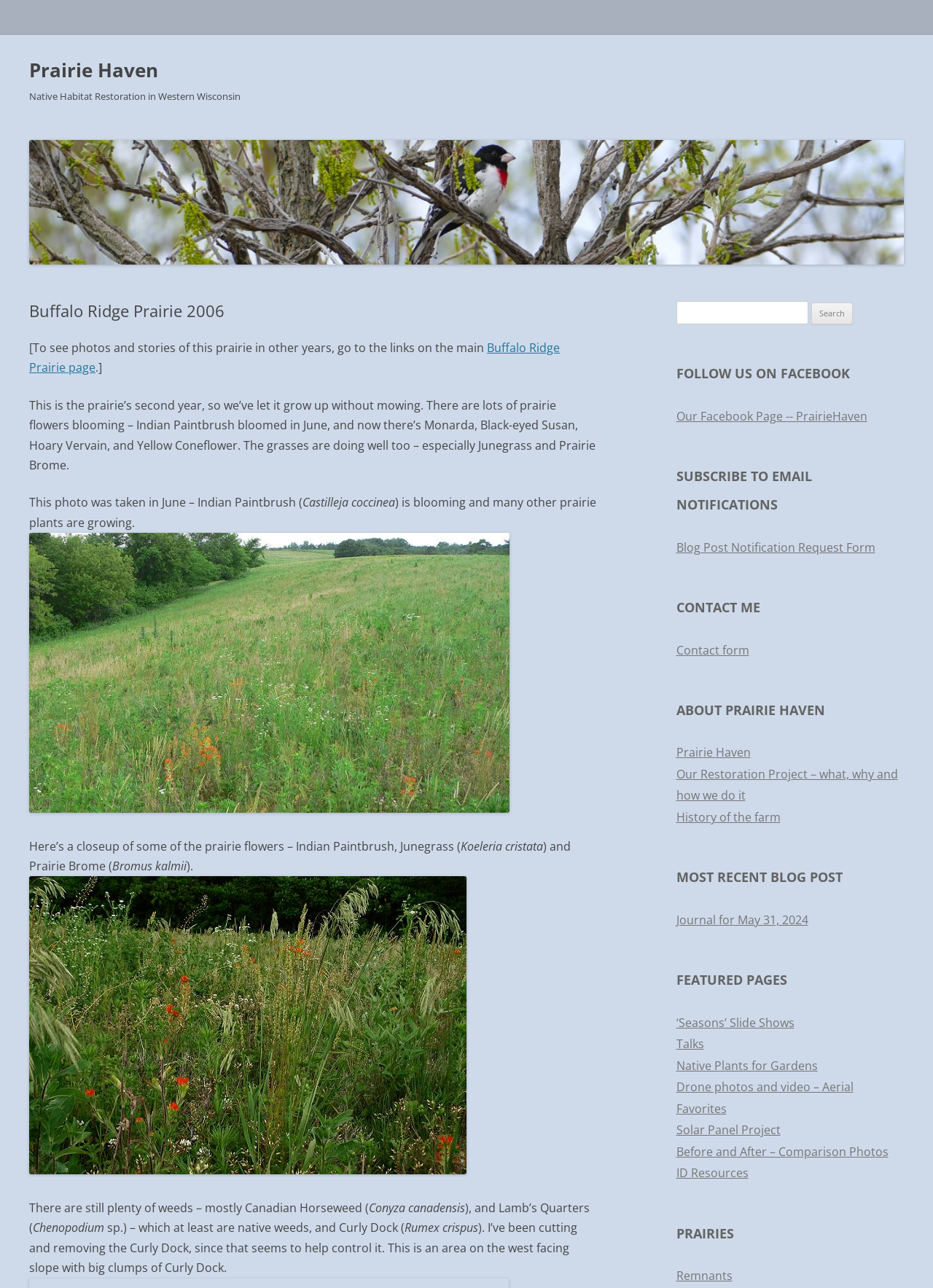What type of plants are mentioned in the text?
Please provide a comprehensive and detailed answer to the question.

I found the answer by reading the text which mentions specific types of prairie flowers such as Indian Paintbrush, Monarda, Black-eyed Susan, Hoary Vervain, and Yellow Coneflower, as well as grasses like Junegrass and Prairie Brome.